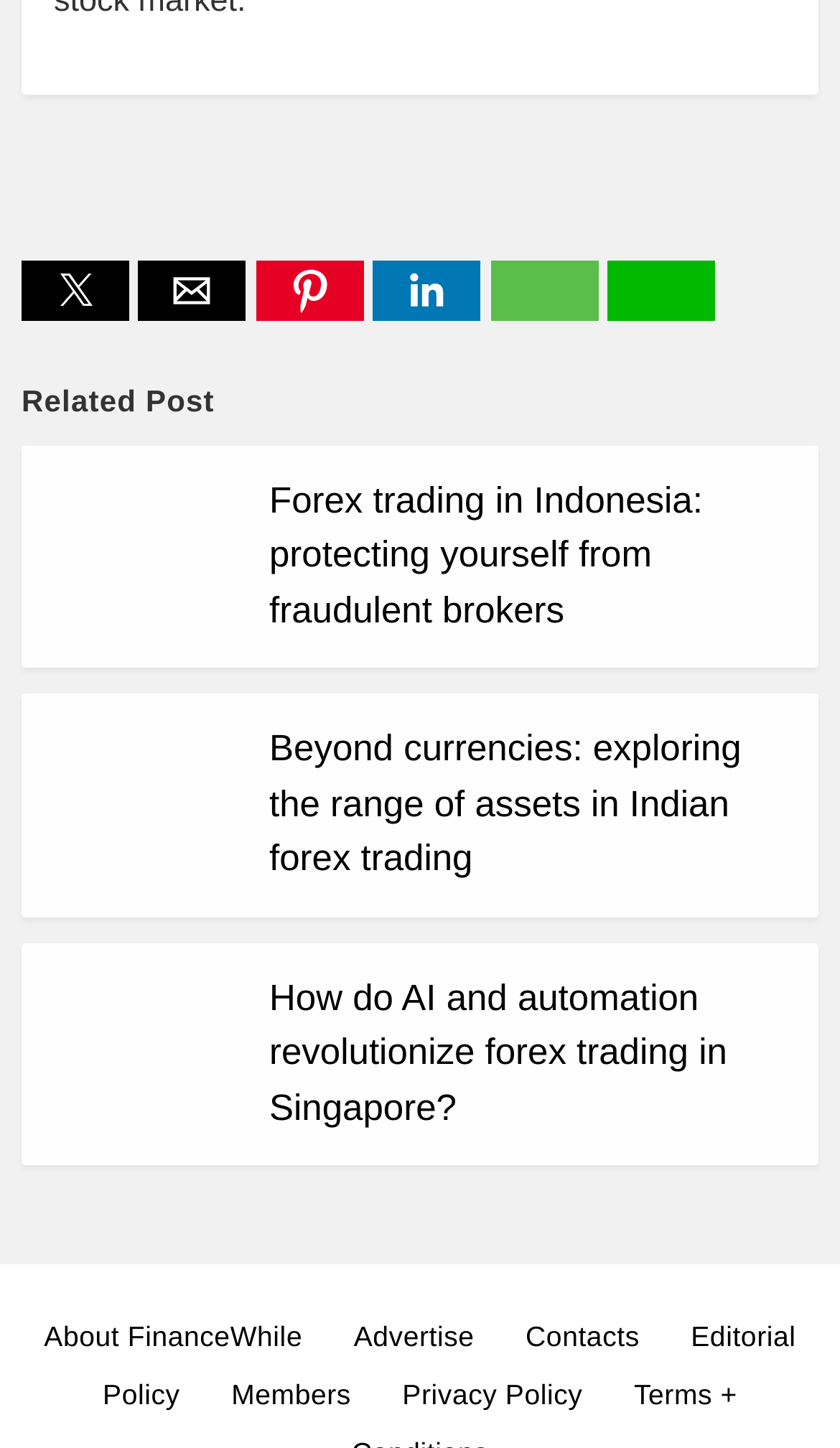Using a single word or phrase, answer the following question: 
What is the topic of the first related post?

Forex trading in Indonesia